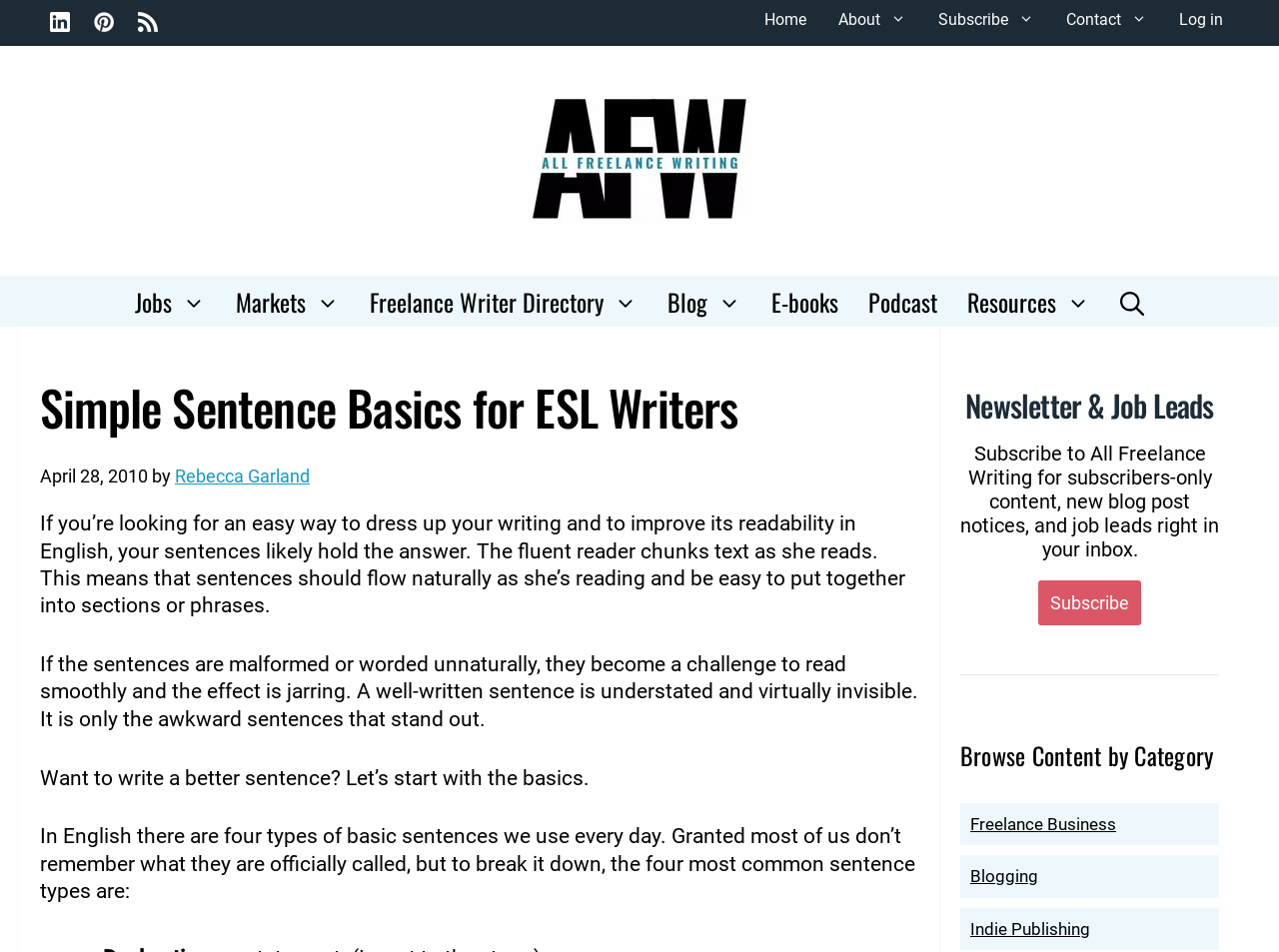What is the author of the article? Analyze the screenshot and reply with just one word or a short phrase.

Rebecca Garland